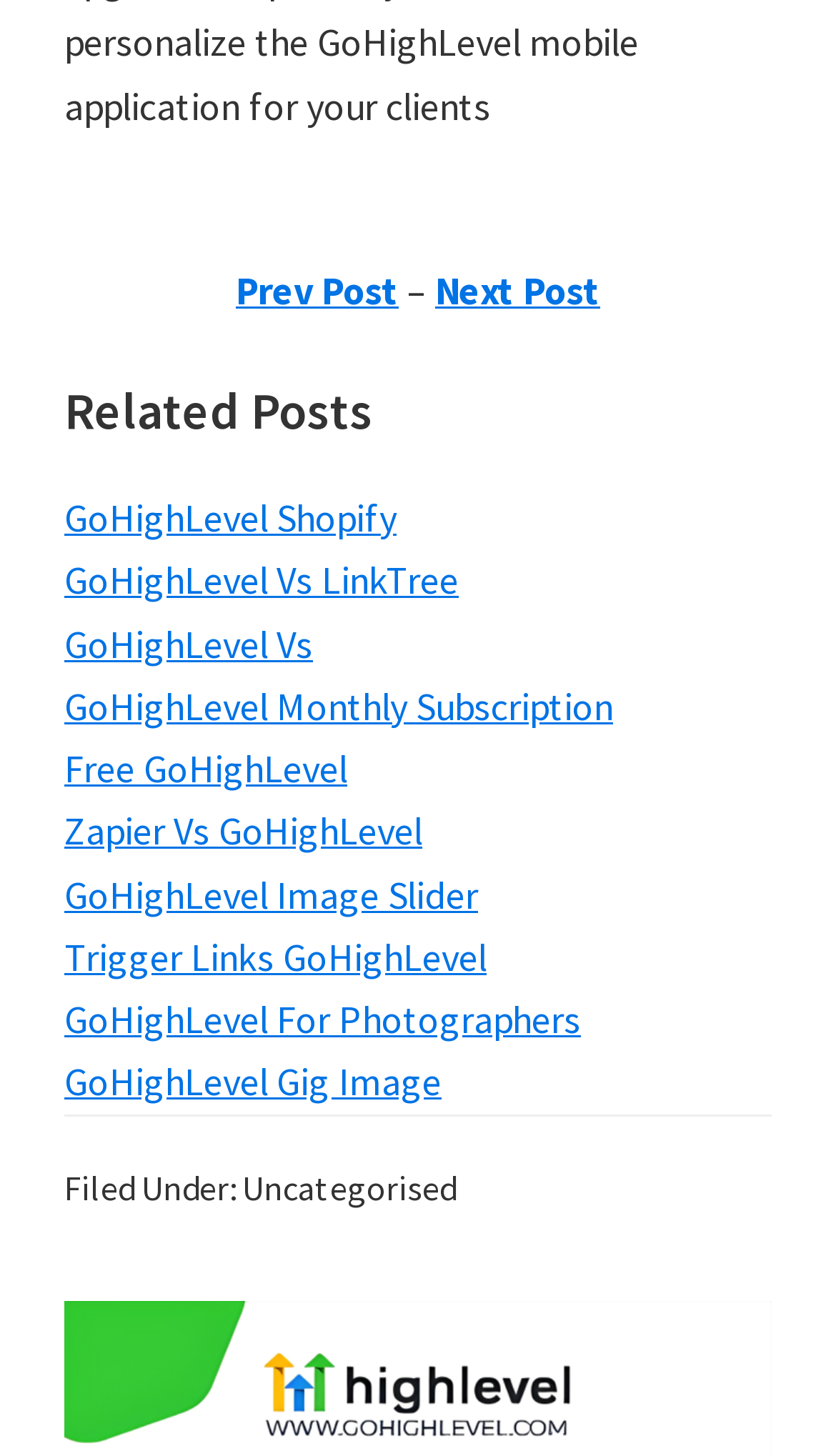Locate the bounding box coordinates of the item that should be clicked to fulfill the instruction: "Open the PDF file".

None